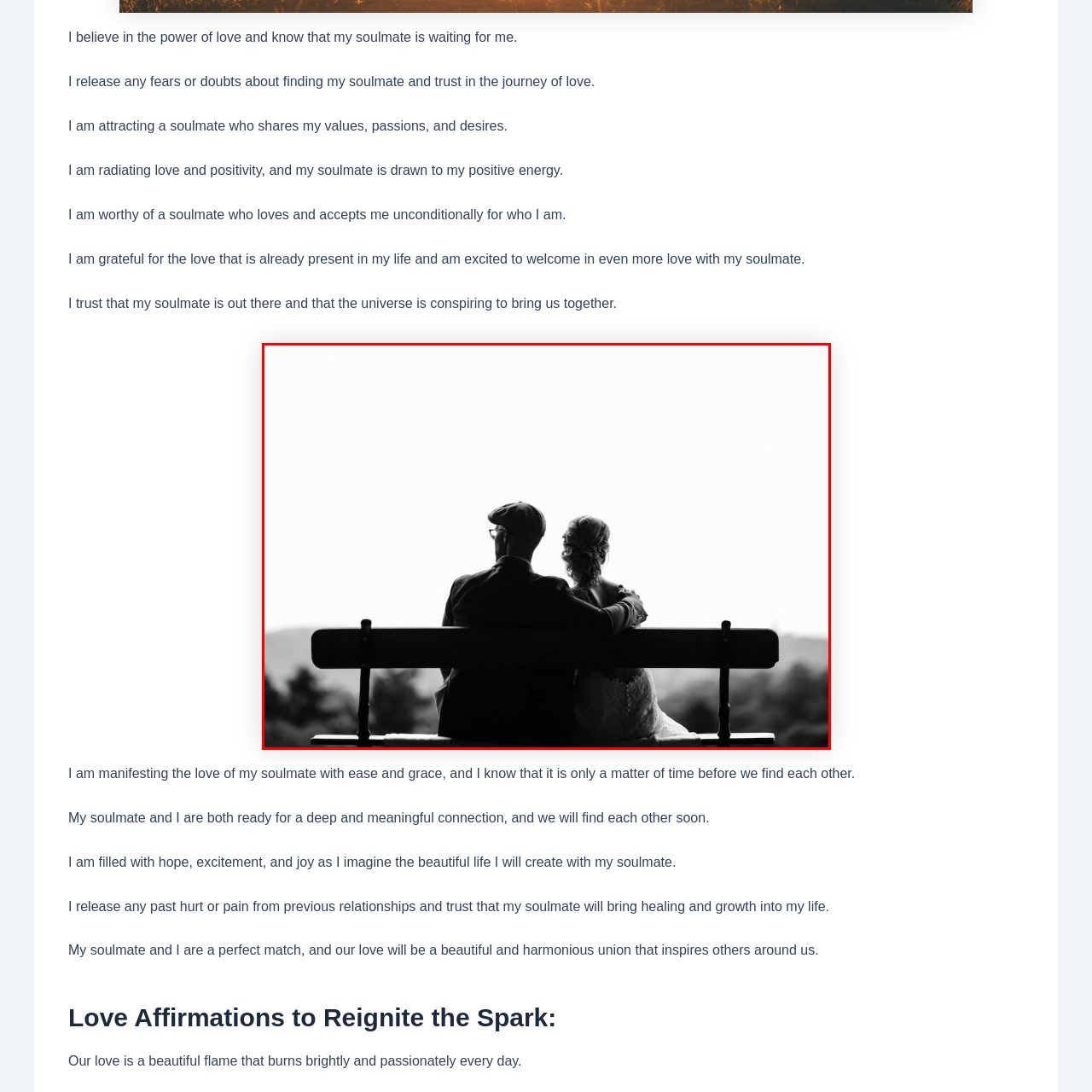Give an in-depth explanation of the image captured within the red boundary.

In this touching black and white photograph, an elderly couple sits closely together on a rustic wooden bench, overlooking a tranquil landscape. The man, sporting a classic cap and a tailored suit, gently wraps his arm around the woman, who is dressed in a delicate lace gown. Their posture reflects a deep sense of love and companionship, suggesting a lifetime of shared experiences and memories. This image beautifully encapsulates the essence of enduring love—two souls united in a moment of serene connection, embodying the belief in the power of love and the fulfillment of finding one's soulmate.